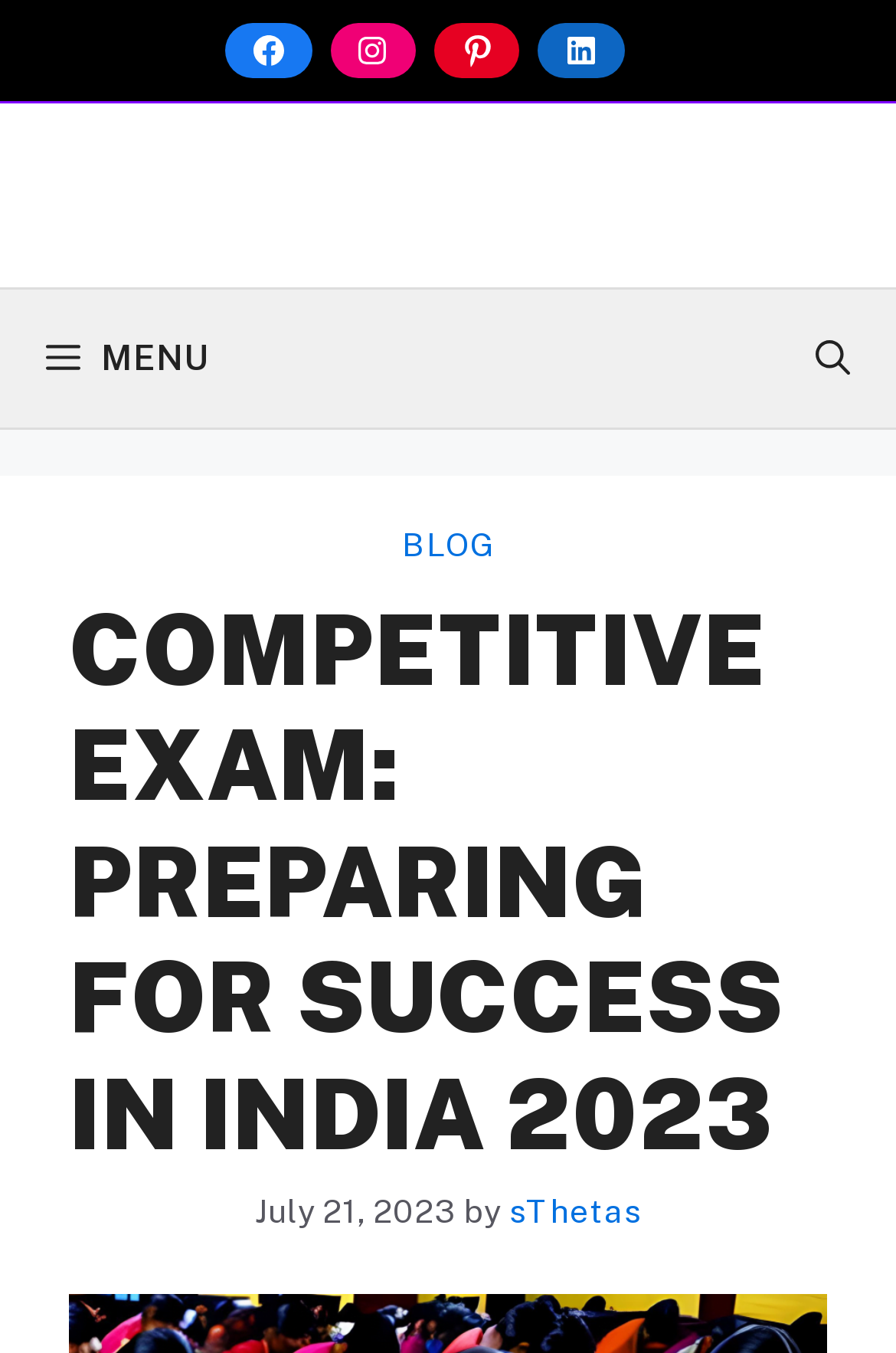Give a one-word or one-phrase response to the question:
What is the date of the latest blog post?

July 21, 2023